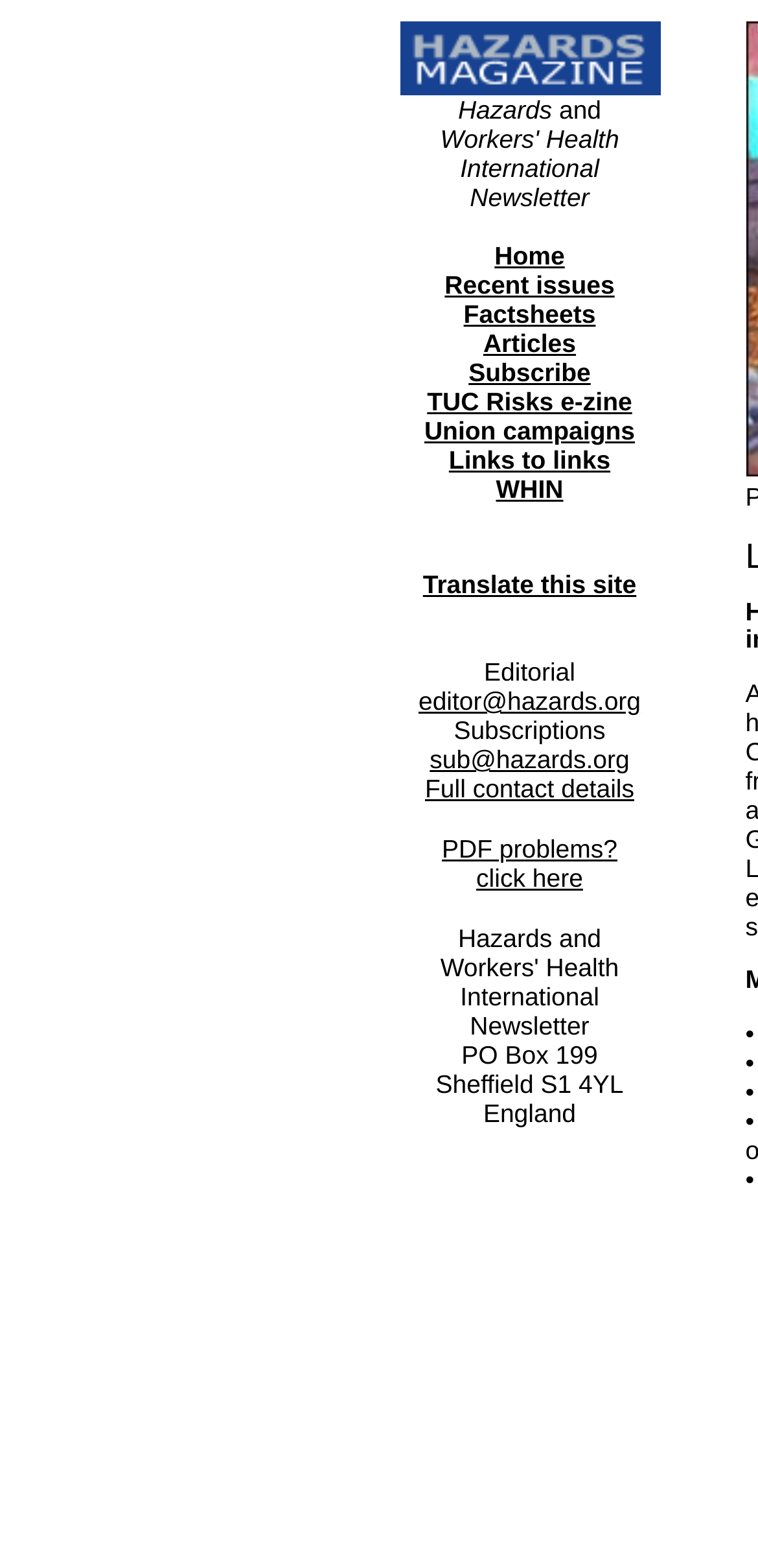Please locate the bounding box coordinates of the element that should be clicked to achieve the given instruction: "View recent issues".

[0.587, 0.172, 0.811, 0.191]